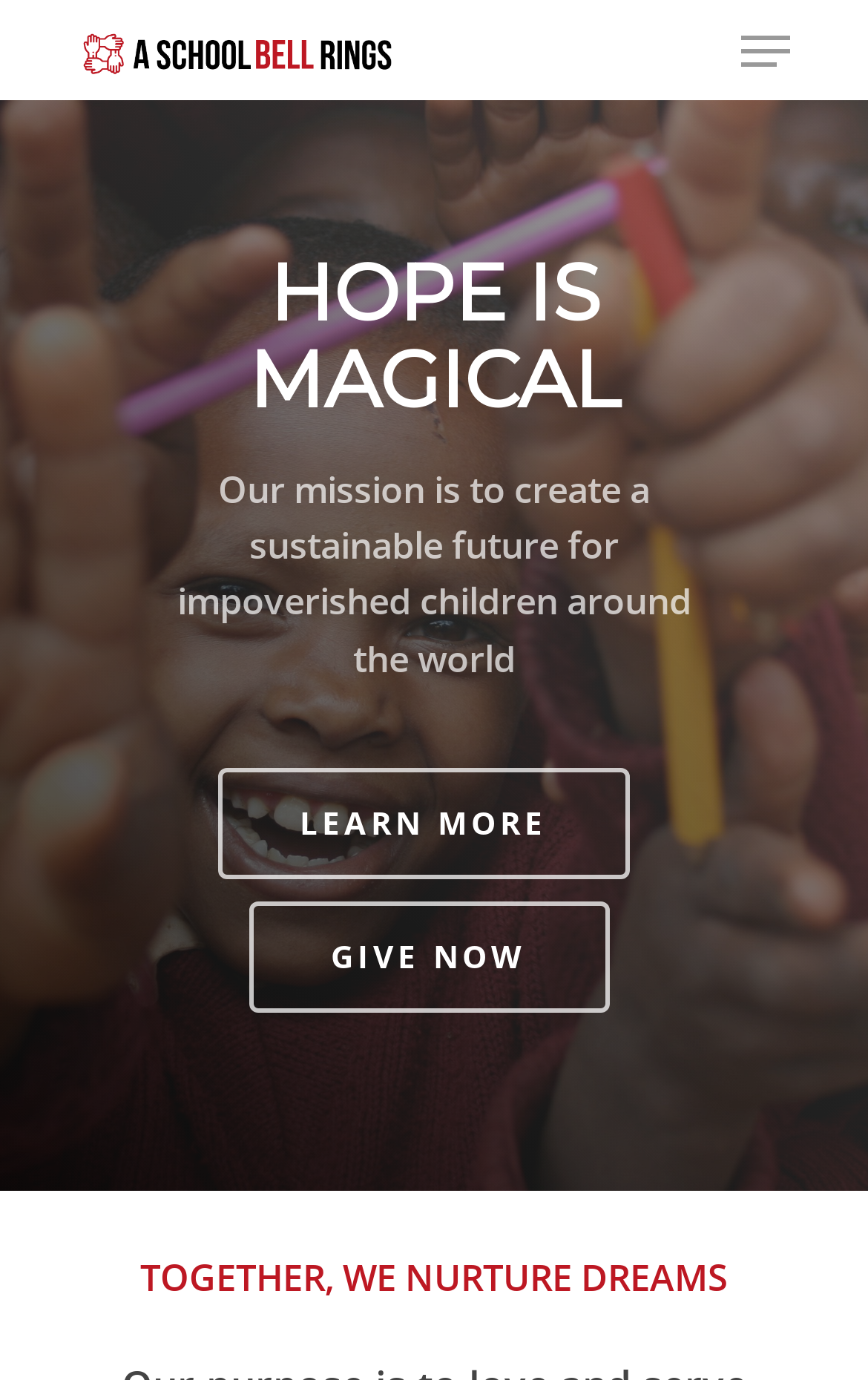Please determine the bounding box coordinates for the UI element described here. Use the format (top-left x, top-left y, bottom-right x, bottom-right y) with values bounded between 0 and 1: alt="A School Bell Rings"

[0.09, 0.019, 0.456, 0.053]